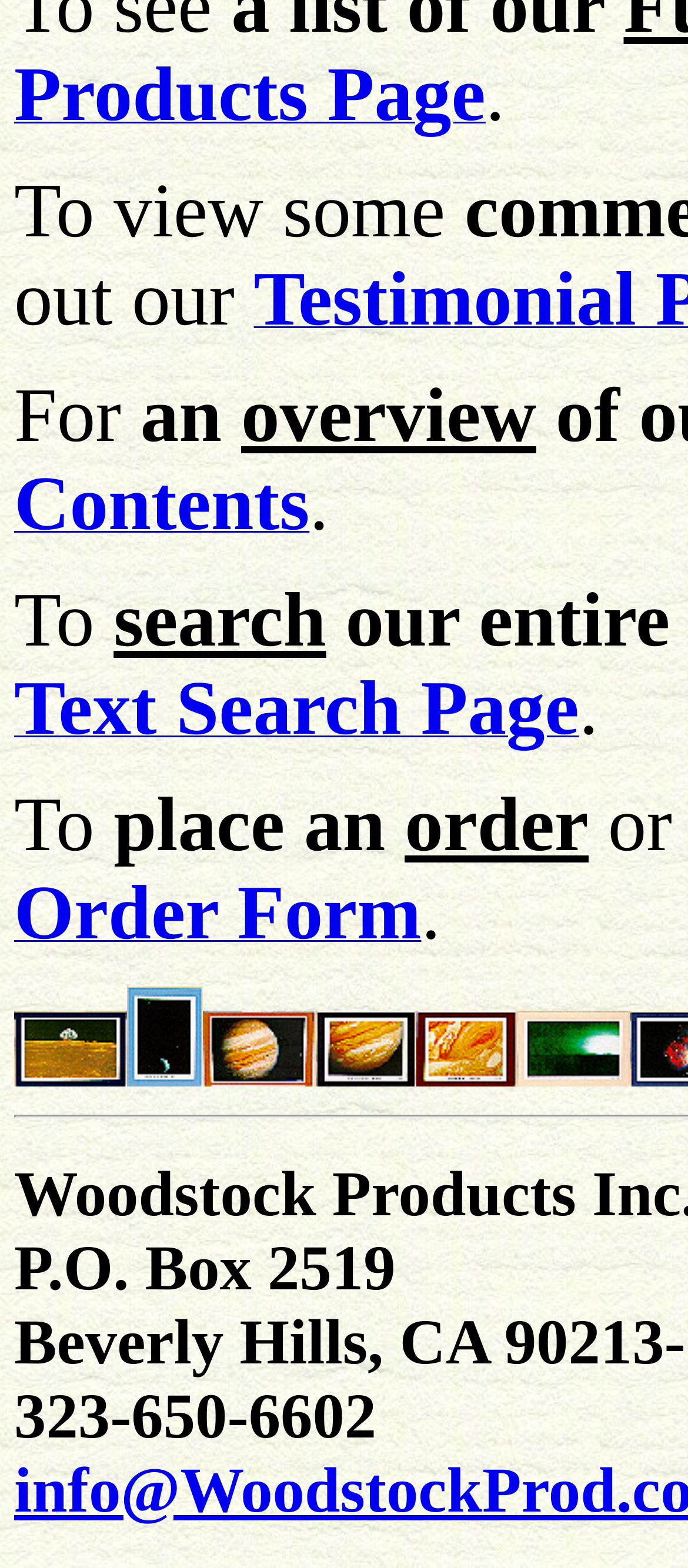Identify the coordinates of the bounding box for the element that must be clicked to accomplish the instruction: "call the customer service".

[0.021, 0.881, 0.547, 0.926]